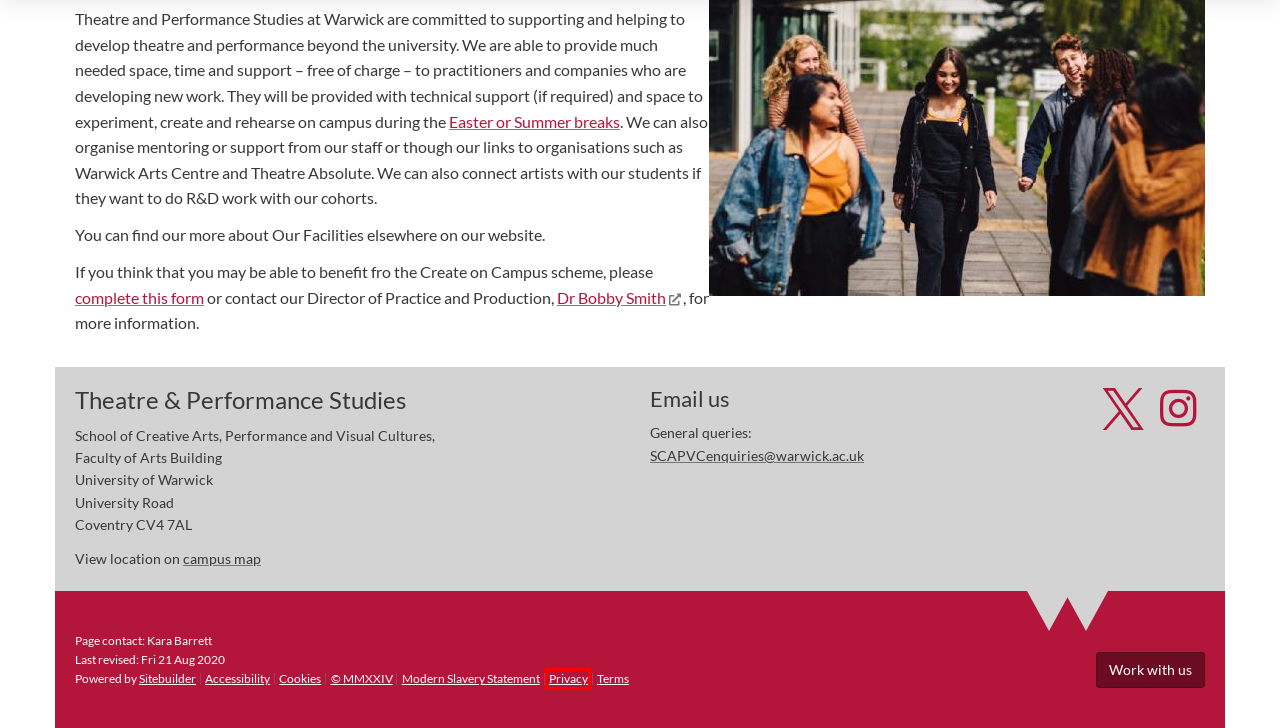Take a look at the provided webpage screenshot featuring a red bounding box around an element. Select the most appropriate webpage description for the page that loads after clicking on the element inside the red bounding box. Here are the candidates:
A. Upcoming term dates at the University of Warwick
B. Web accessibility - University of Warwick
C. Privacy Notices
D. Research and Development Enquiry Form
E. Web
F. Use of cookies on warwick.ac.uk (Warwick web site)
G. Terms of use, University of Warwick web site
H. Modern Slavery Act

C